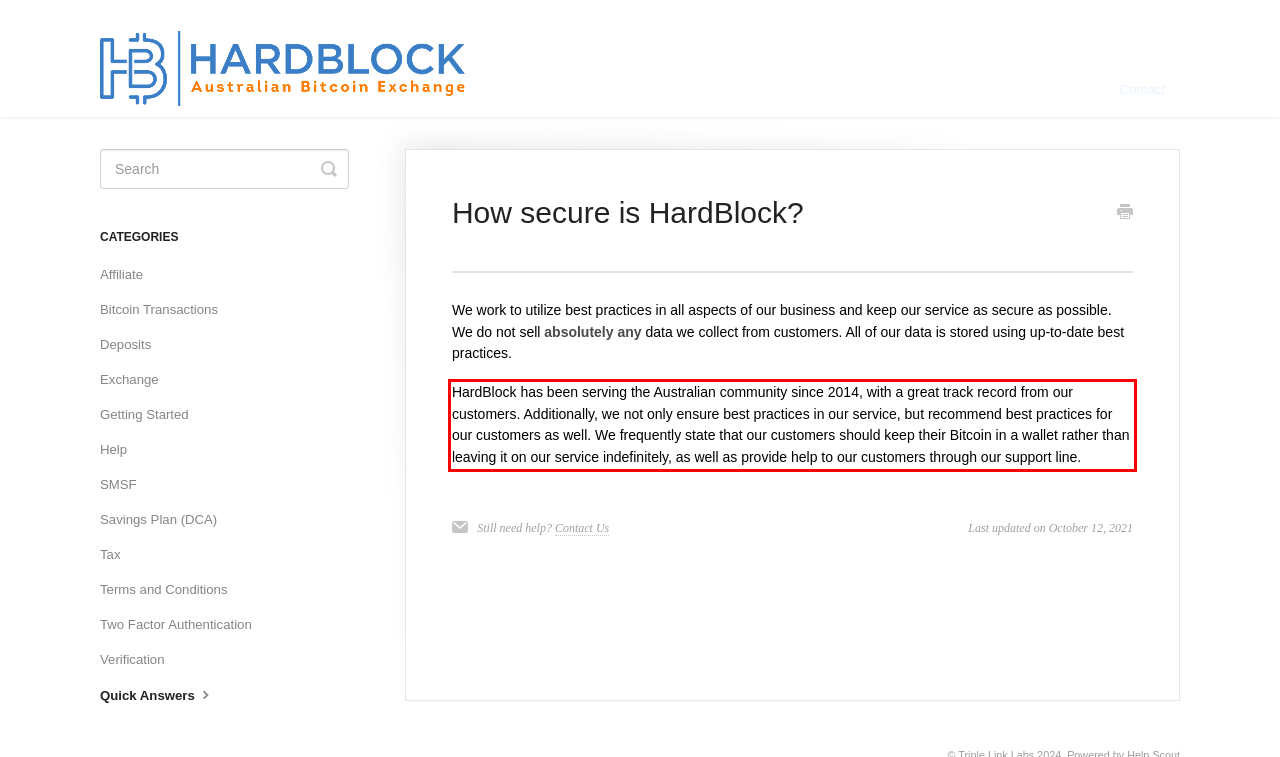You are provided with a screenshot of a webpage featuring a red rectangle bounding box. Extract the text content within this red bounding box using OCR.

HardBlock has been serving the Australian community since 2014, with a great track record from our customers. Additionally, we not only ensure best practices in our service, but recommend best practices for our customers as well. We frequently state that our customers should keep their Bitcoin in a wallet rather than leaving it on our service indefinitely, as well as provide help to our customers through our support line.